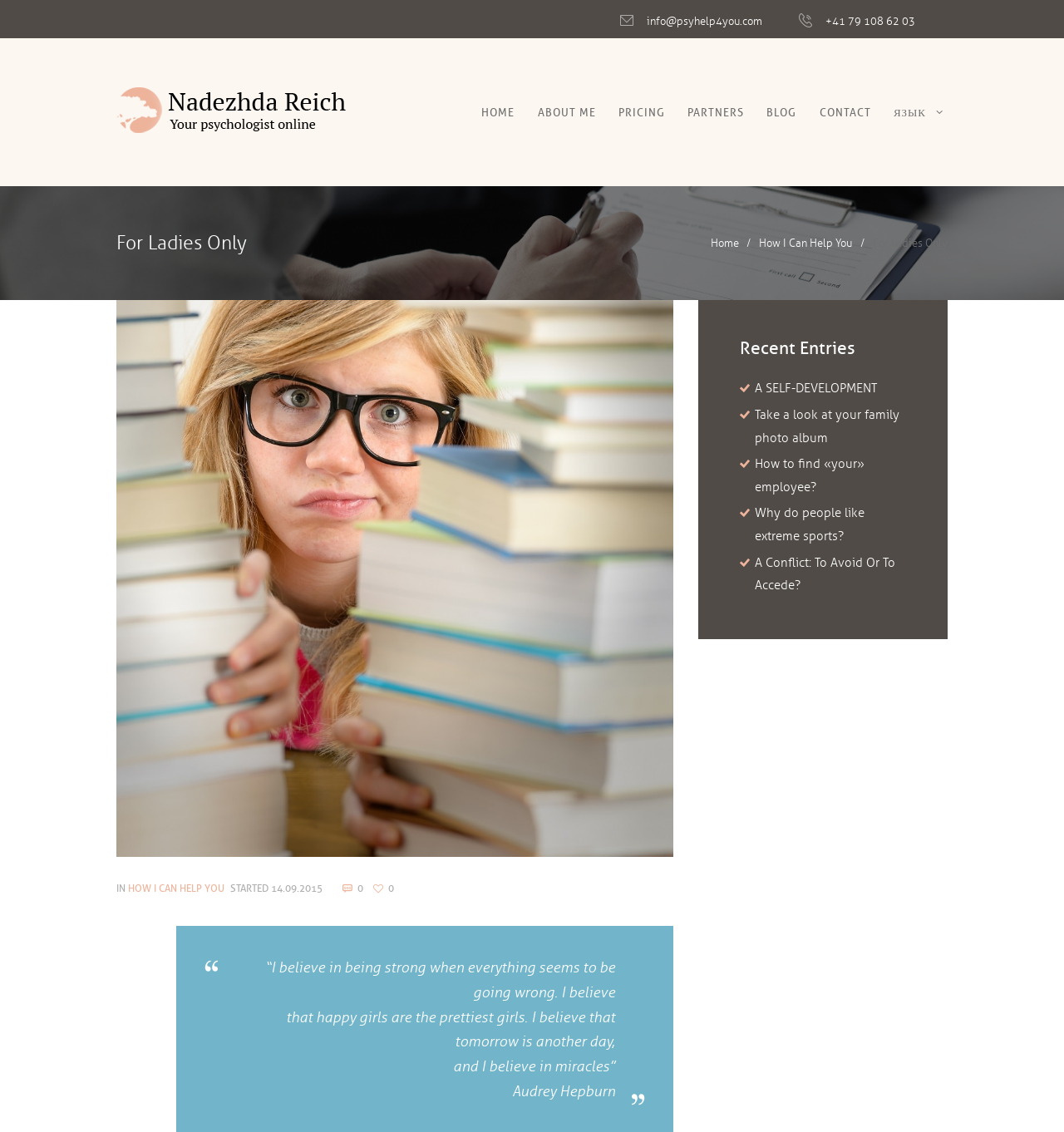How many social media links are there?
Can you offer a detailed and complete answer to this question?

There is only one social media link, which is represented by the icon '' at the bottom right corner of the webpage. This icon is likely a link to a social media platform, but the exact platform is not specified.